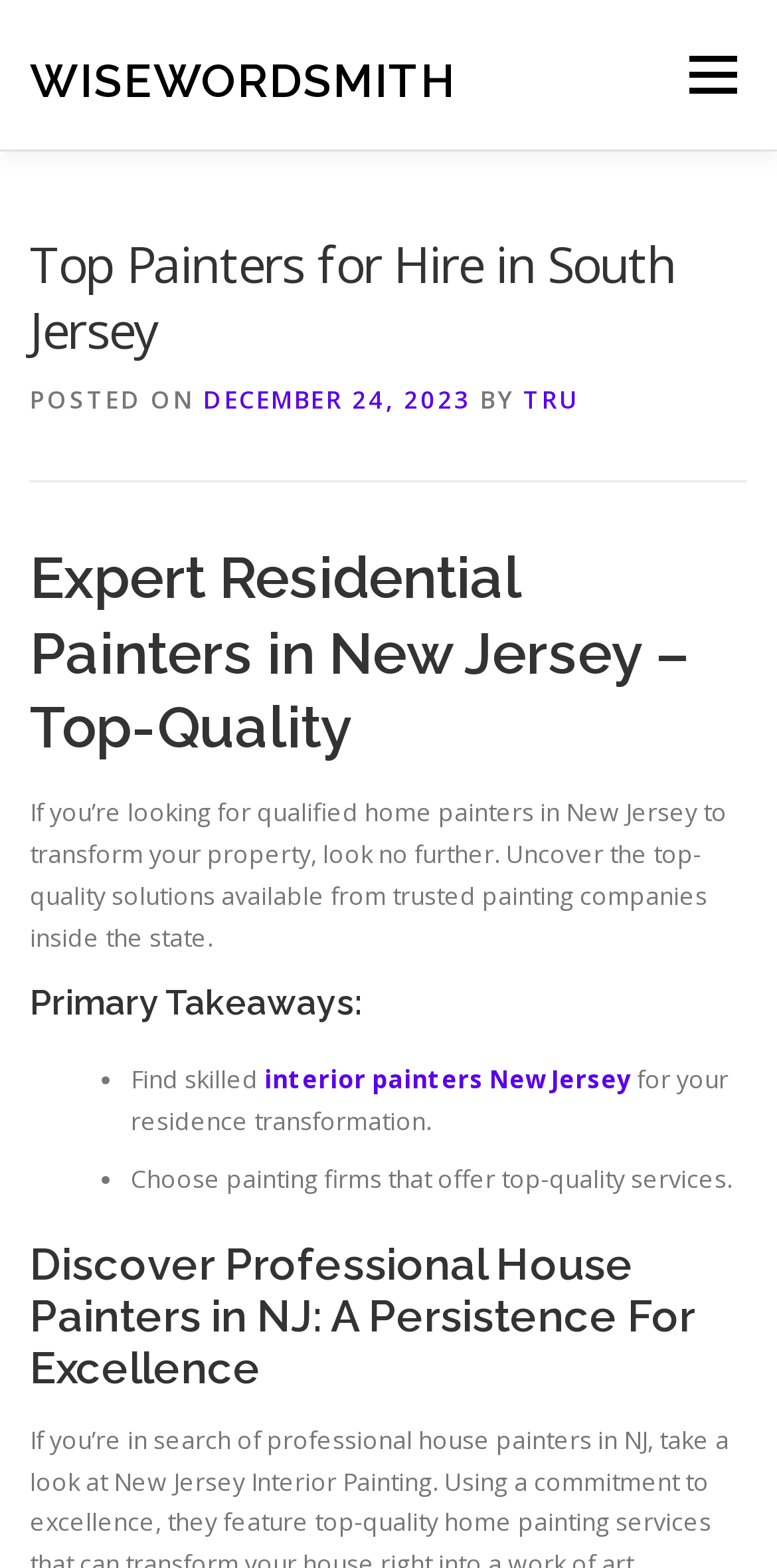Answer the following inquiry with a single word or phrase:
How many links are in the top navigation menu?

3